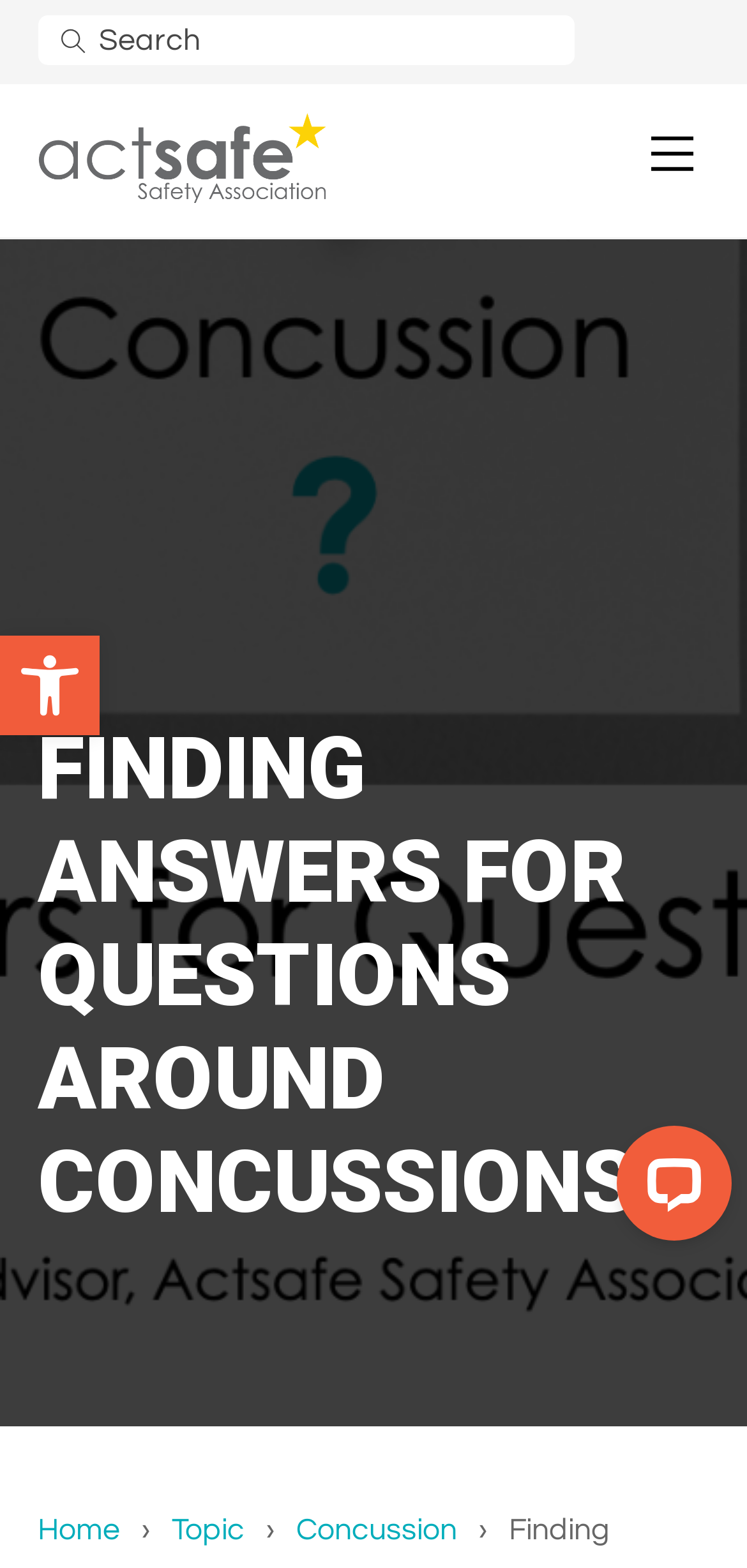Please reply with a single word or brief phrase to the question: 
What is the name of the safety association?

Actsafe Safety Association